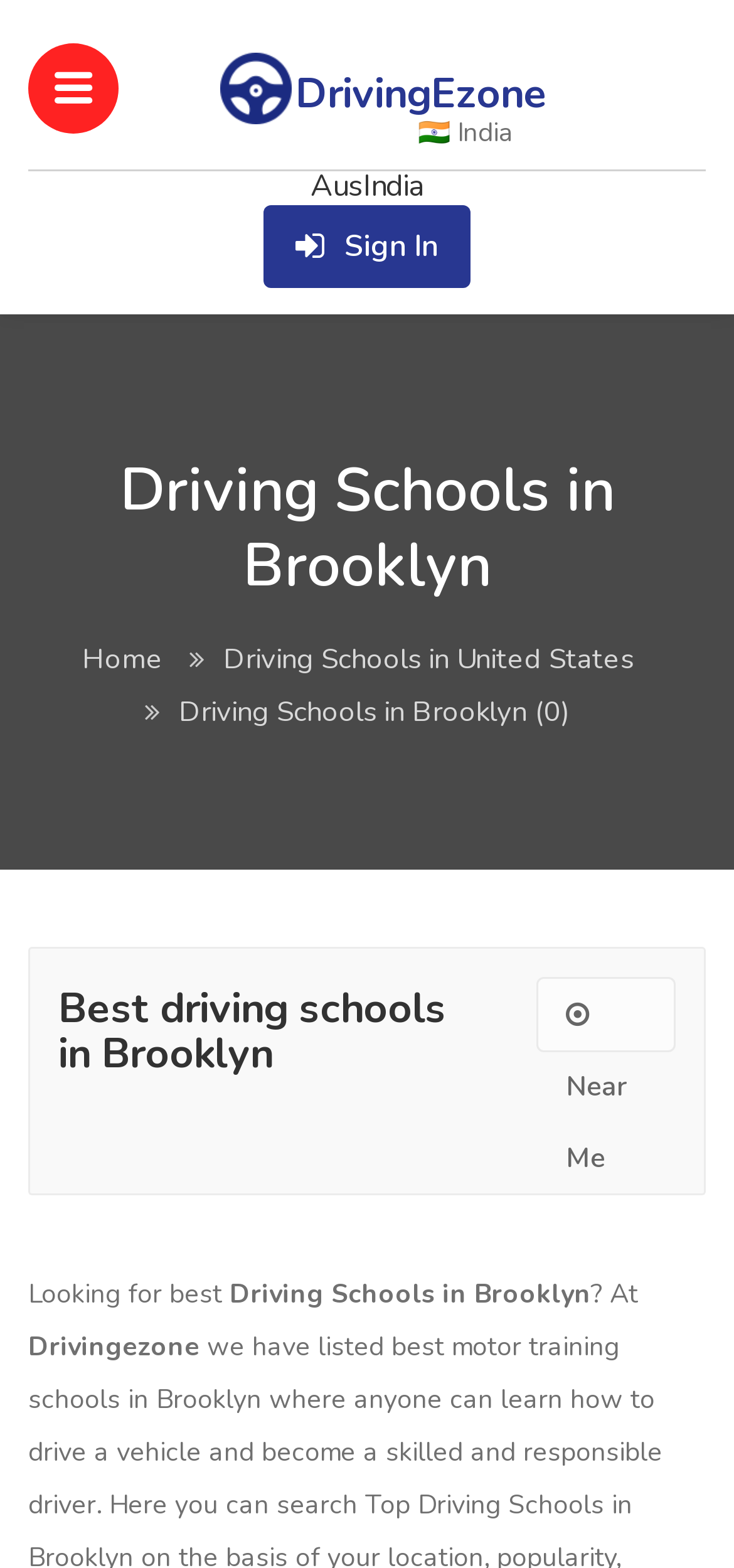Give a one-word or phrase response to the following question: How many headings are there on the webpage?

3